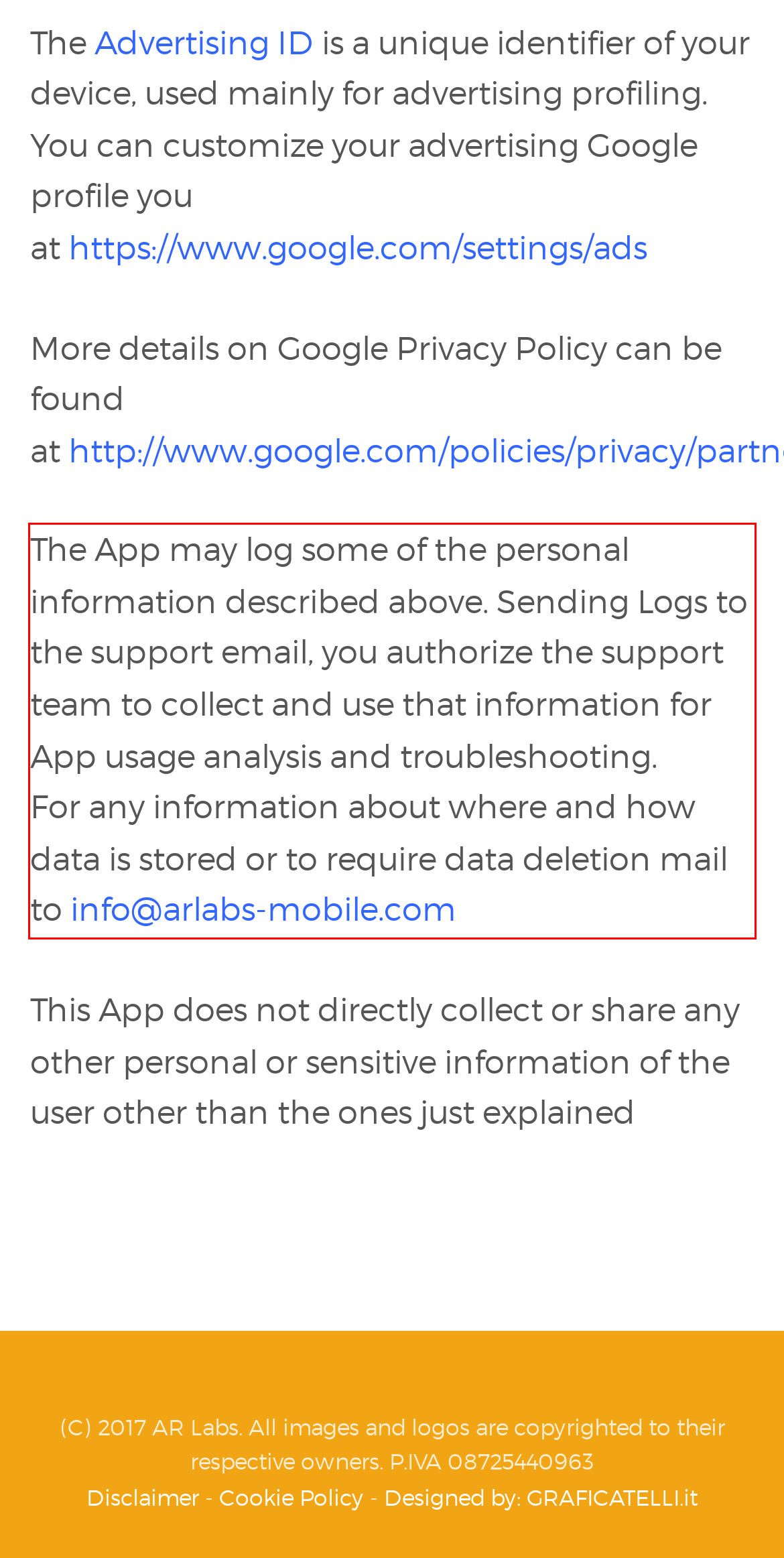You have a screenshot of a webpage with a red bounding box. Identify and extract the text content located inside the red bounding box.

The App may log some of the personal information described above. Sending Logs to the support email, you authorize the support team to collect and use that information for App usage analysis and troubleshooting. For any information about where and how data is stored or to require data deletion mail to info@arlabs-mobile.com